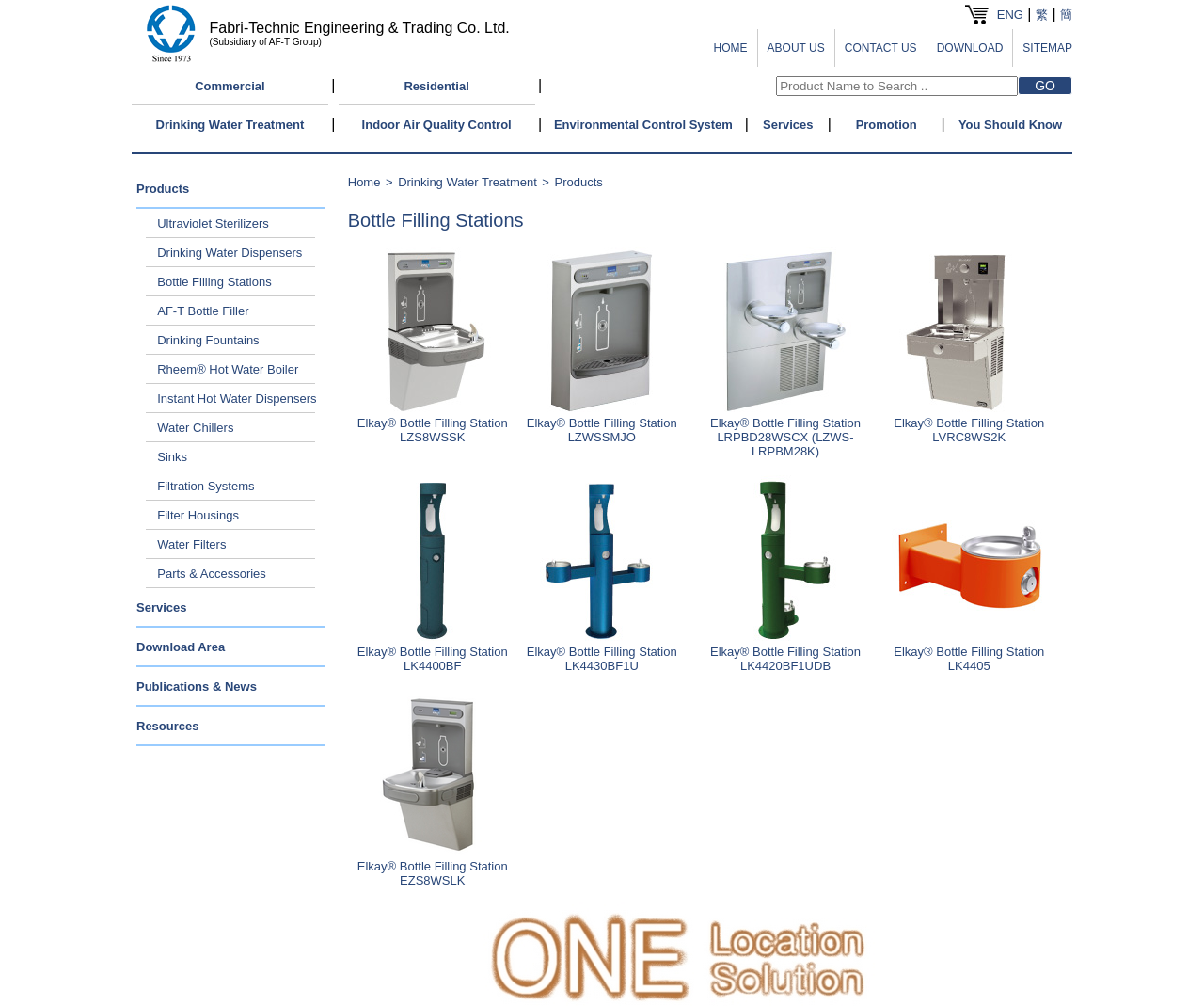Articulate a complete and detailed caption of the webpage elements.

The webpage is for Fabri-Technic Engineering & Trading Co. Ltd., a company that specializes in air purification, drinking water purification, and related products. At the top of the page, there is a logo and a navigation menu with links to different languages, including English, Traditional Chinese, and Simplified Chinese. Below the navigation menu, there is a table with two rows. The first row contains a link to the company's name, and the second row has a series of links to different categories, including Commercial, Residential, GO Drinking Water Treatment, Indoor Air Quality Control, Environmental Control System, Services, Promotion, and You Should Know.

On the left side of the page, there is a table with a list of products, including Ultraviolet Sterilizers, Drinking Water Dispensers, Bottle Filling Stations, and AF-T Bottle Filler. Each product has a link to its corresponding page.

The rest of the page is taken up by a large table with multiple rows and columns. The table appears to be a menu or a catalog of products and services offered by the company. The table has several sections, each with its own set of links and descriptions. The sections are separated by horizontal lines, and each section has a heading that describes the products or services offered in that section.

Overall, the webpage is well-organized and easy to navigate, with clear headings and links to different sections and products. The layout is clean and simple, with plenty of white space to make the content easy to read.